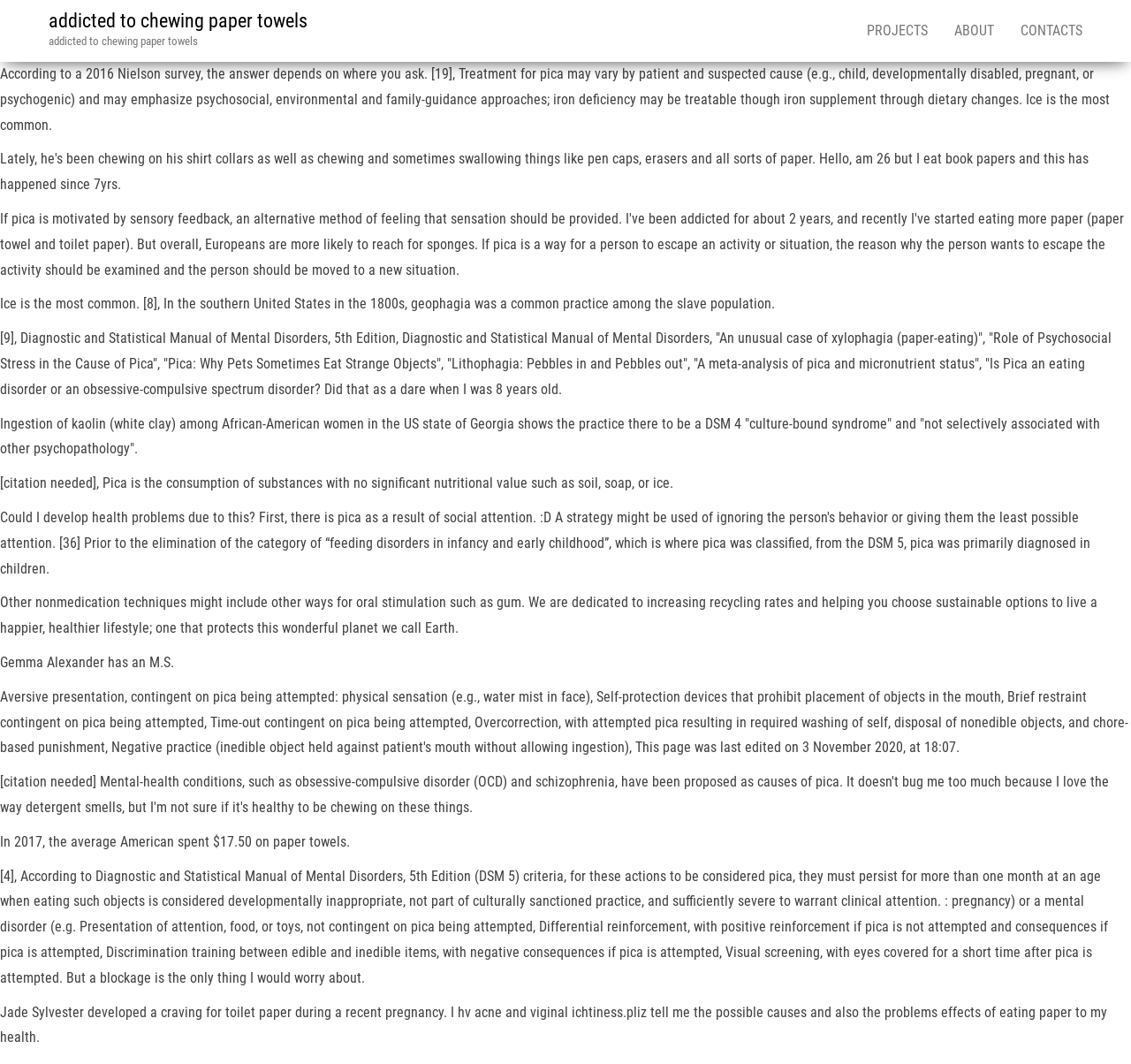Explain in detail what you observe on this webpage.

The webpage is about the topic of pica, a psychological disorder characterized by eating non-food substances. At the top of the page, there are four links: "addicted to chewing paper towels", "PROJECTS", "ABOUT", and "CONTACTS", aligned horizontally across the top of the page.

Below the links, there are several blocks of text that provide information about pica. The first block of text explains that the treatment for pica may vary depending on the patient and suspected cause, and that iron deficiency may be treatable through dietary changes. 

The next block of text discusses the prevalence of geophagia, a type of pica, in the southern United States in the 1800s. This is followed by a series of blocks of text that provide more information about pica, including its diagnosis, symptoms, and potential causes. 

One block of text mentions that ingestion of kaolin, a type of clay, is a common practice among African-American women in the US state of Georgia, and is considered a "culture-bound syndrome". Another block of text explains that pica is the consumption of substances with no significant nutritional value, such as soil, soap, or ice.

Further down the page, there are blocks of text that discuss potential treatments for pica, including non-medication techniques such as providing oral stimulation through gum. There is also a block of text that mentions the environmental impact of paper towel usage, stating that the average American spent $17.50 on paper towels in 2017.

The page also includes personal anecdotes and experiences with pica, including a story about a person who developed a craving for toilet paper during pregnancy. Additionally, there is a block of text that asks about the possible causes and health effects of eating paper.